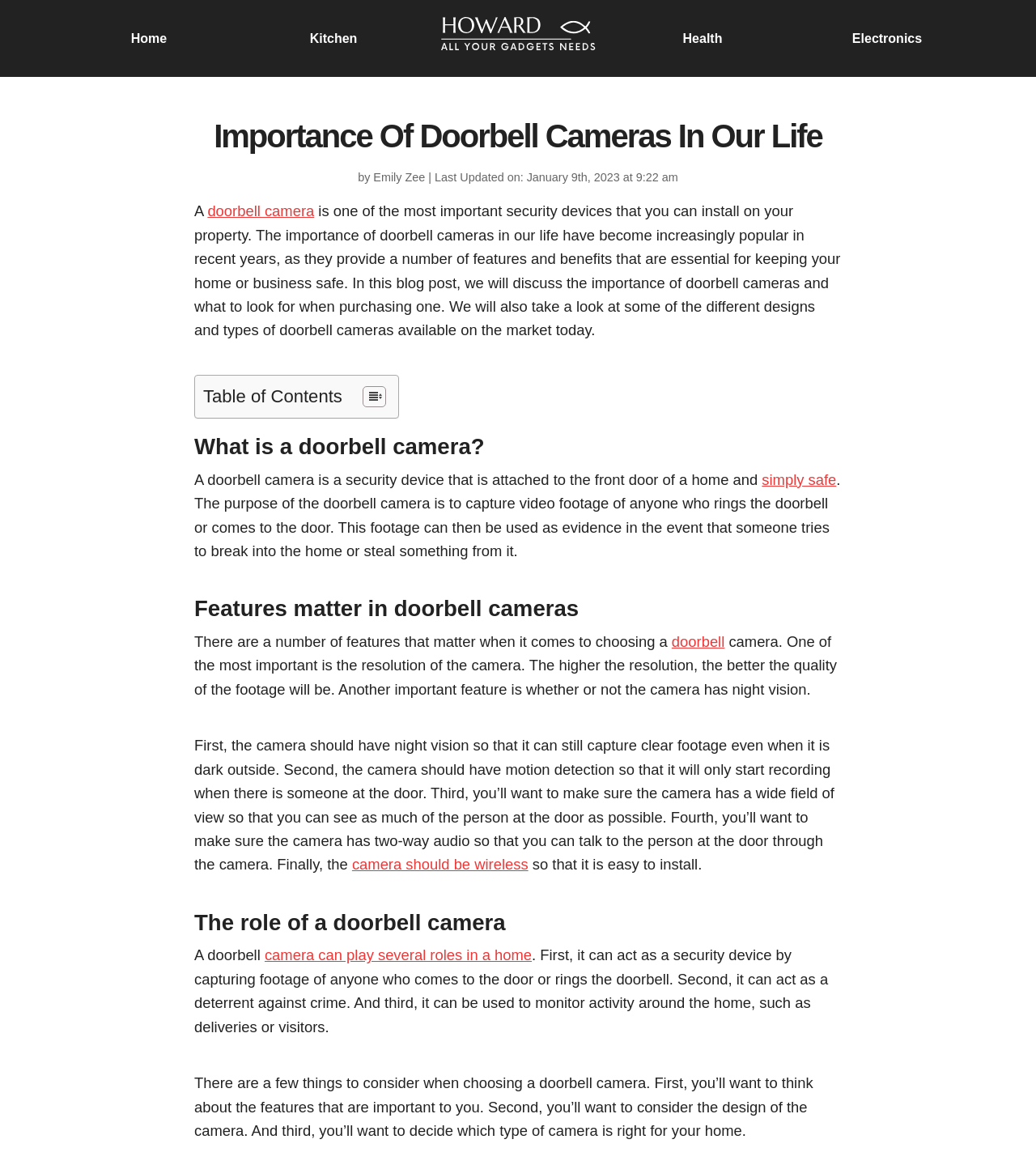What is the importance of doorbell cameras in our life?
Please look at the screenshot and answer using one word or phrase.

Security devices